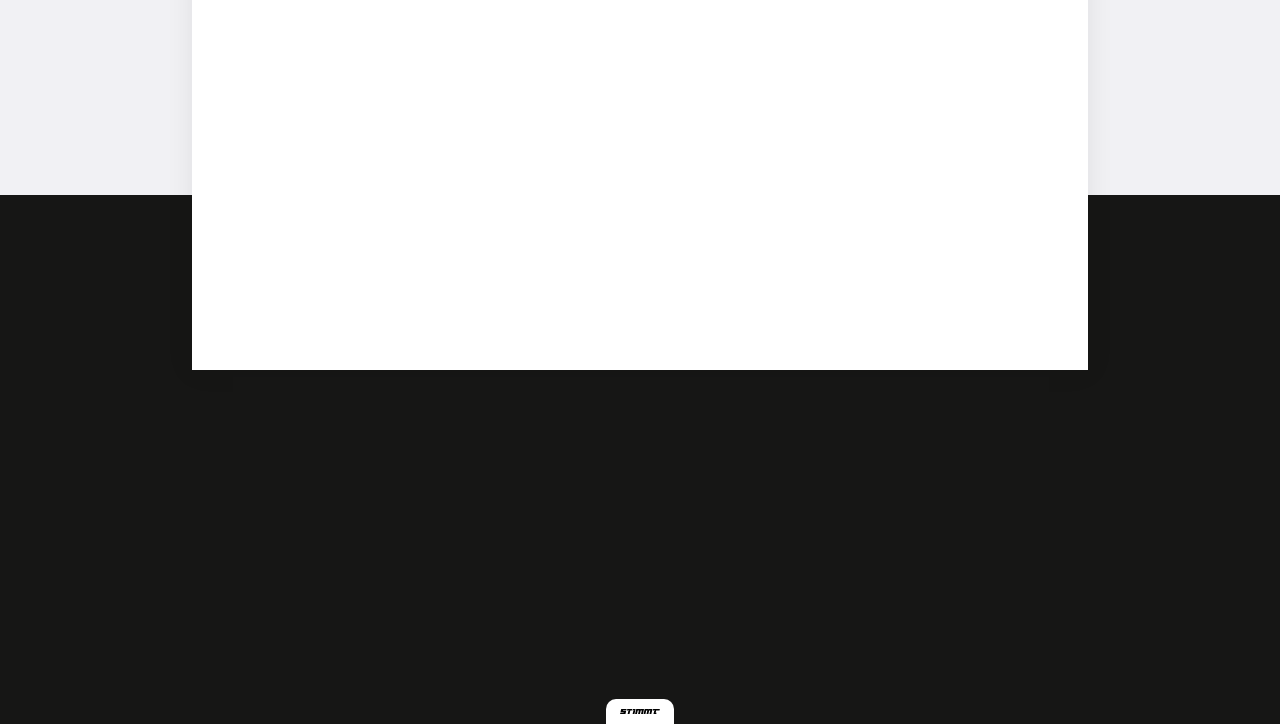Identify the bounding box coordinates for the UI element mentioned here: "Beton Ciré". Provide the coordinates as four float values between 0 and 1, i.e., [left, top, right, bottom].

[0.15, 0.777, 0.211, 0.802]